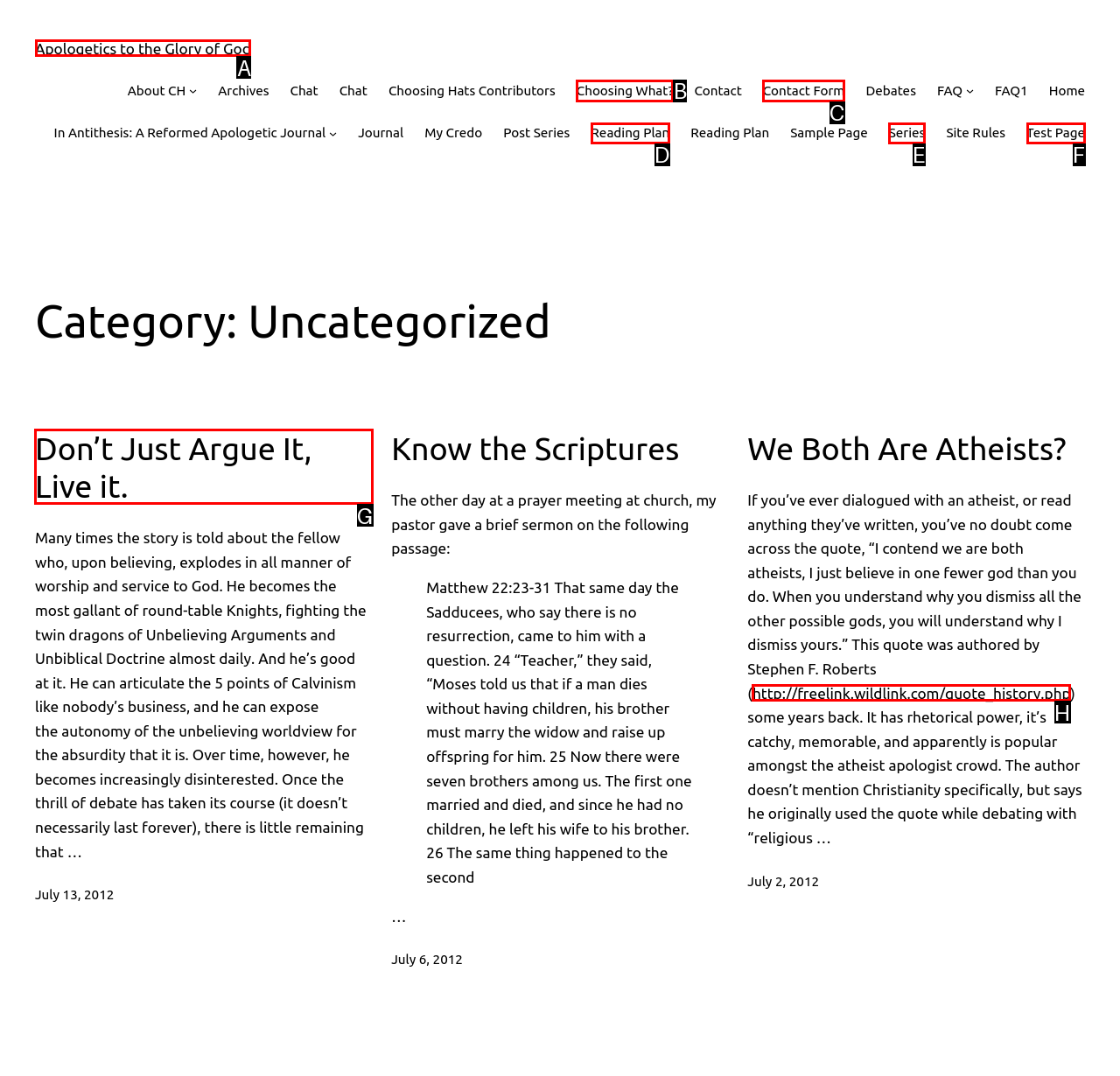Identify the correct option to click in order to complete this task: Read the article 'Don’t Just Argue It, Live it.'
Answer with the letter of the chosen option directly.

G